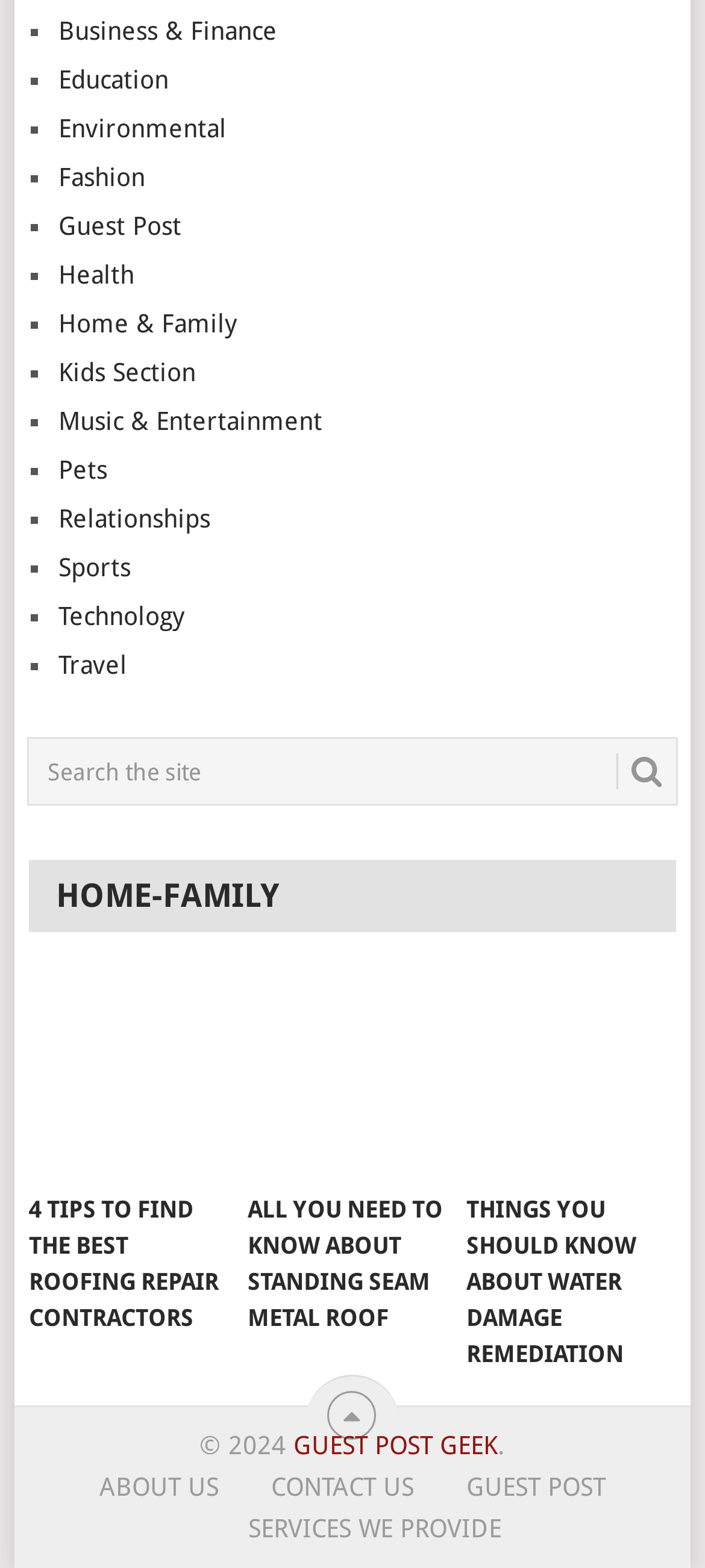Bounding box coordinates must be specified in the format (top-left x, top-left y, bottom-right x, bottom-right y). All values should be floating point numbers between 0 and 1. What are the bounding box coordinates of the UI element described as: Business & Finance

[0.083, 0.011, 0.393, 0.029]